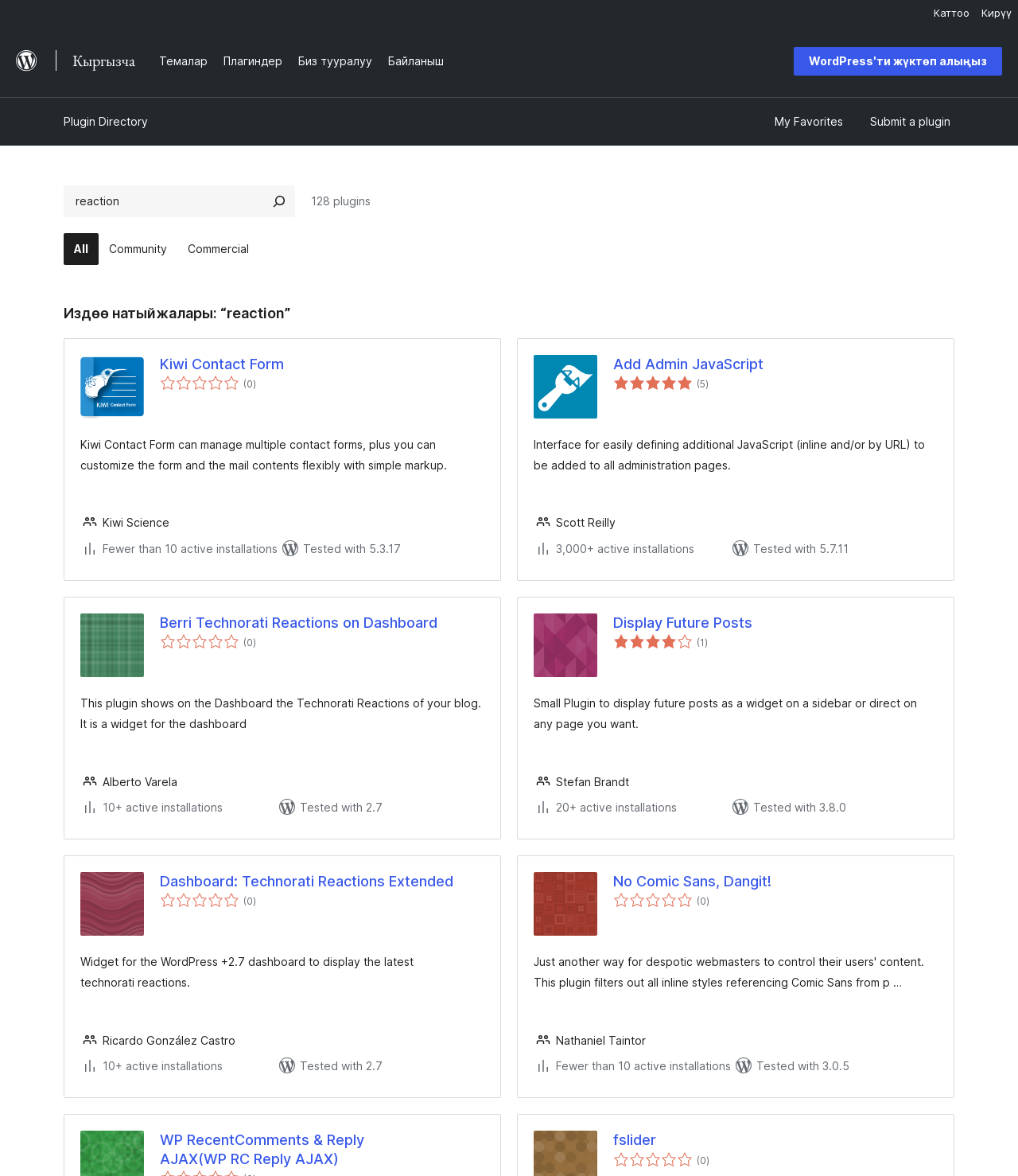Extract the bounding box coordinates for the HTML element that matches this description: "Berri Technorati Reactions on Dashboard". The coordinates should be four float numbers between 0 and 1, i.e., [left, top, right, bottom].

[0.157, 0.522, 0.476, 0.537]